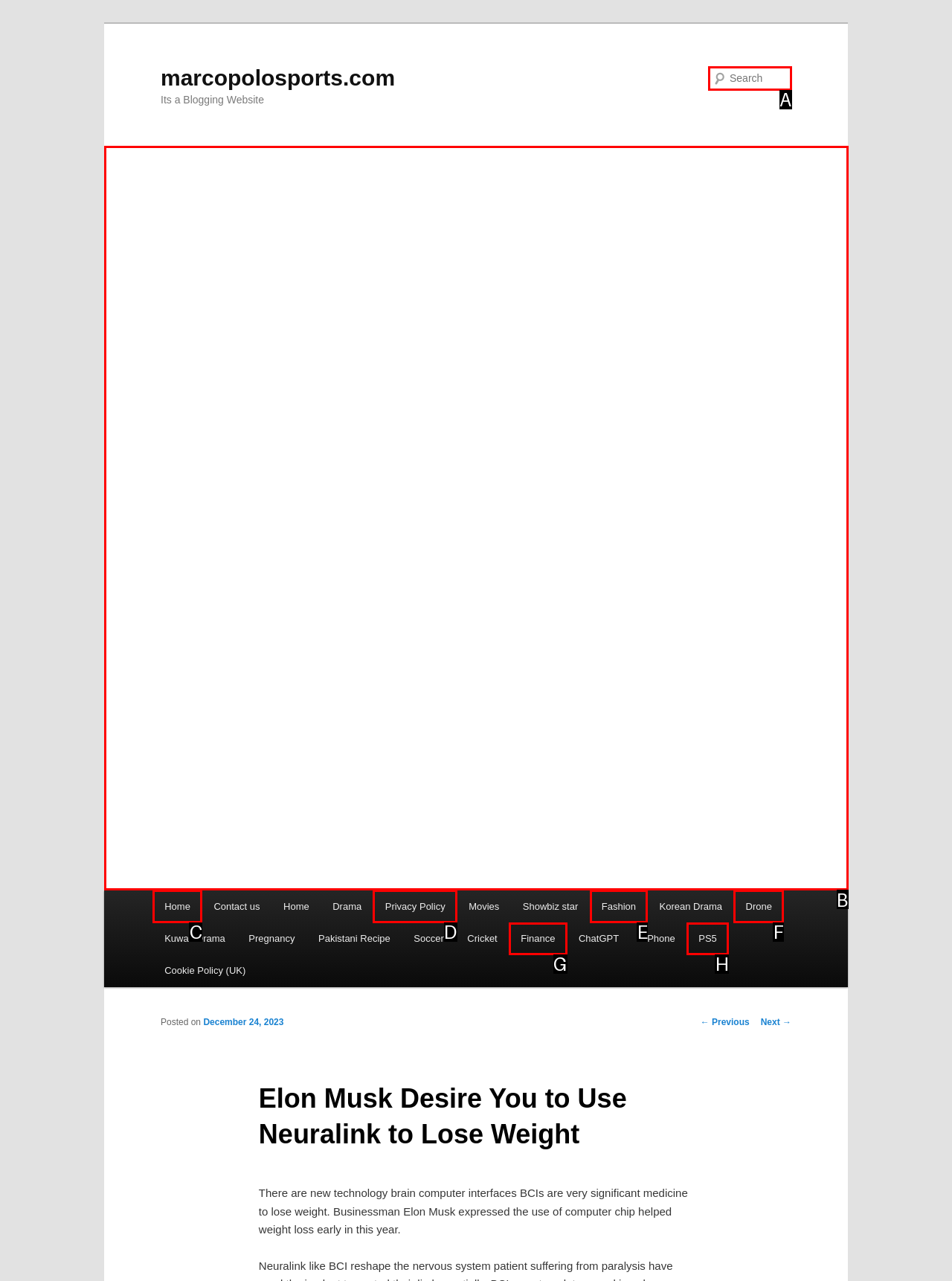Based on the description: parent_node: Search name="s" placeholder="Search", find the HTML element that matches it. Provide your answer as the letter of the chosen option.

A